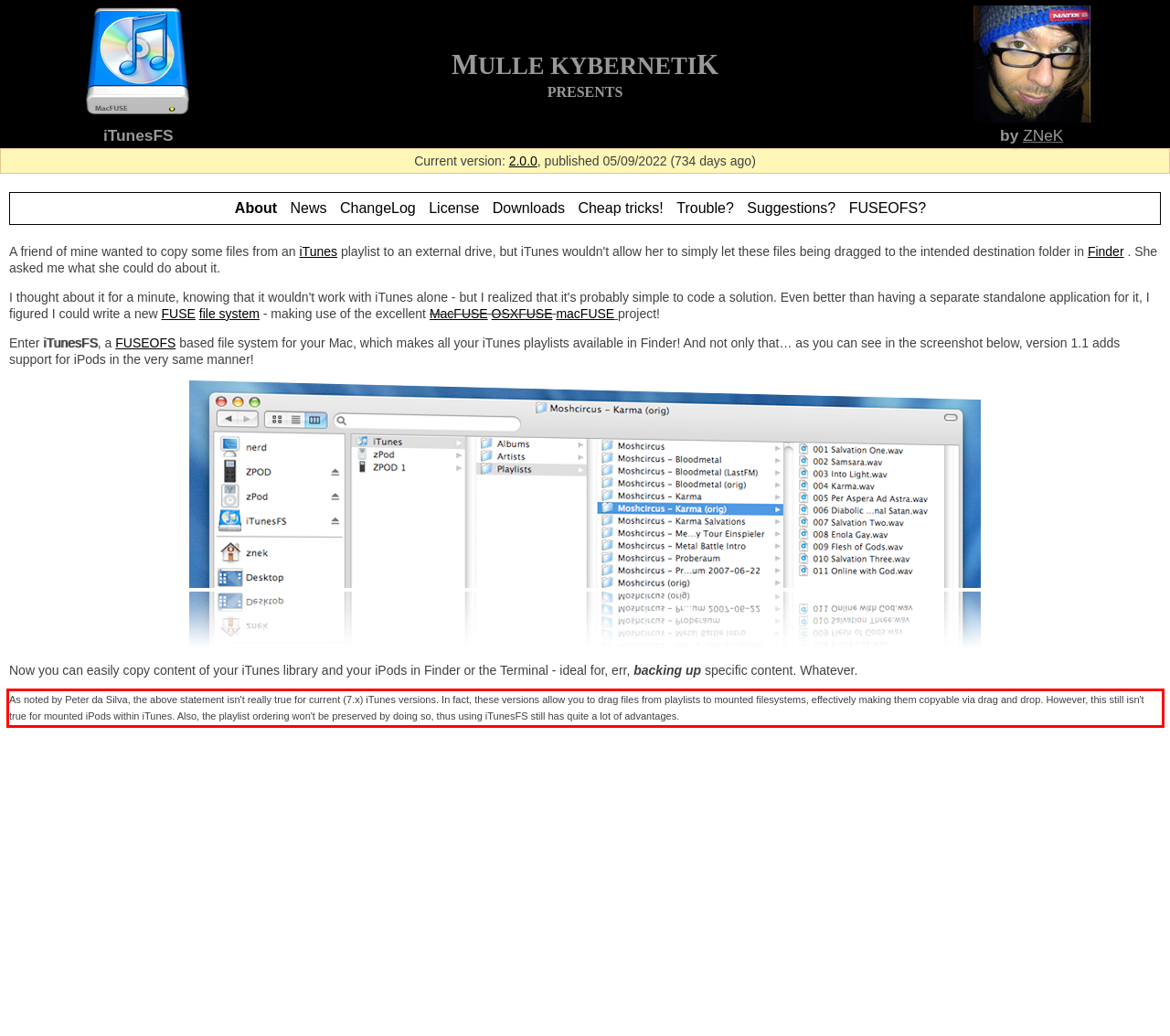Observe the screenshot of the webpage that includes a red rectangle bounding box. Conduct OCR on the content inside this red bounding box and generate the text.

As noted by Peter da Silva, the above statement isn't really true for current (7.x) iTunes versions. In fact, these versions allow you to drag files from playlists to mounted filesystems, effectively making them copyable via drag and drop. However, this still isn't true for mounted iPods within iTunes. Also, the playlist ordering won't be preserved by doing so, thus using iTunesFS still has quite a lot of advantages.